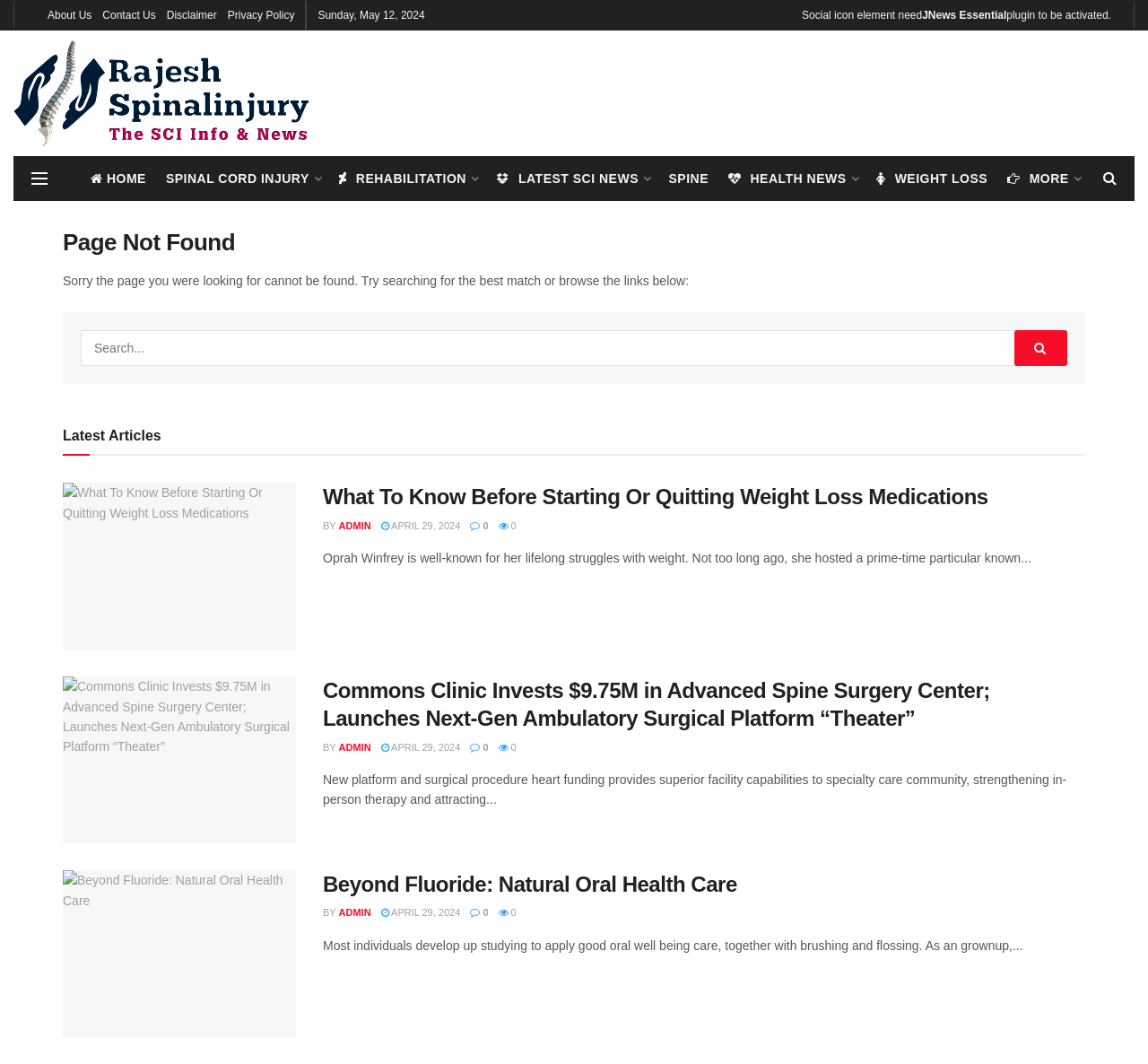Review the image closely and give a comprehensive answer to the question: What is the purpose of the search bar?

The search bar is located at the top of the webpage, and it allows users to search for specific articles or topics. The search bar is accompanied by a search button, which suggests that the purpose of the search bar is to search for articles on the website.